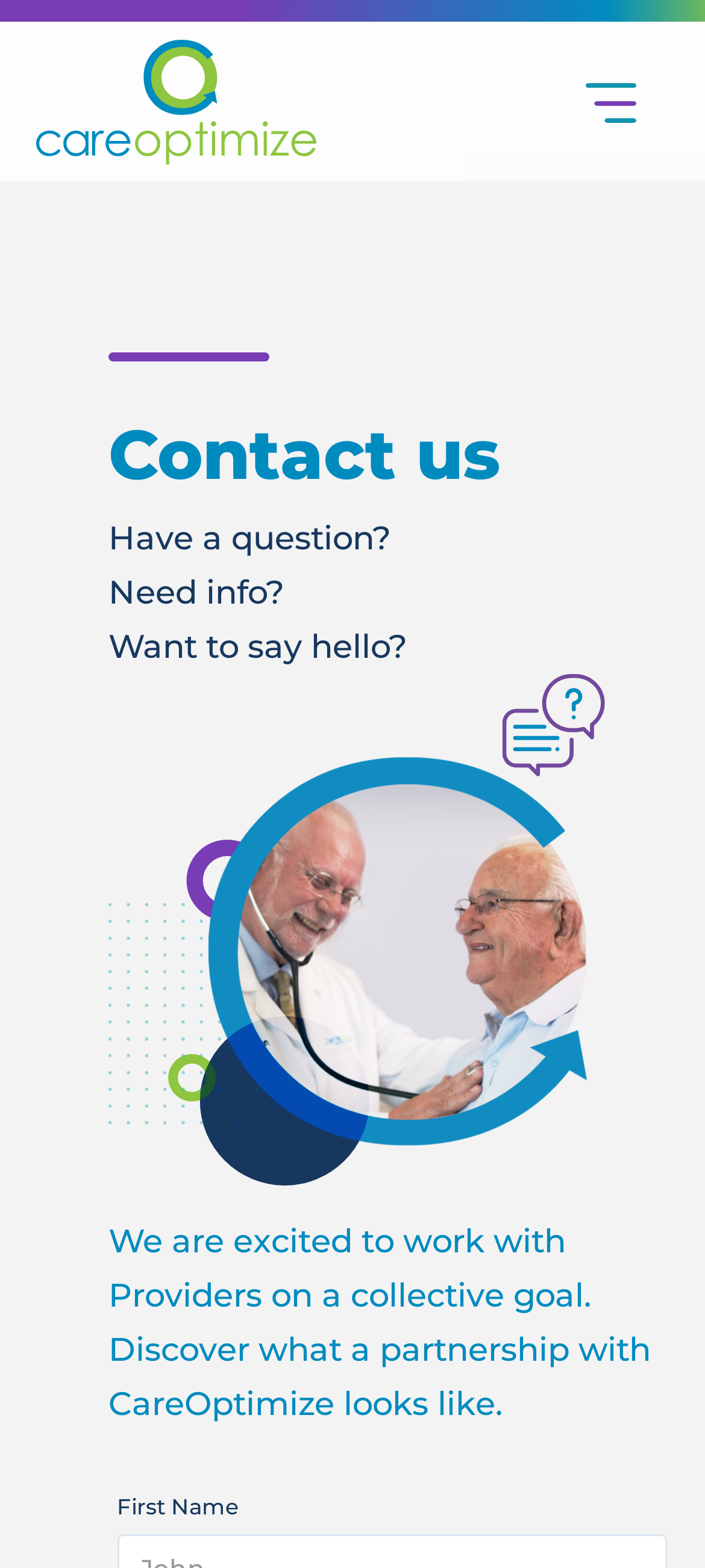Identify the bounding box coordinates for the UI element described as: "aria-label="menu"". The coordinates should be provided as four floats between 0 and 1: [left, top, right, bottom].

[0.785, 0.03, 0.949, 0.099]